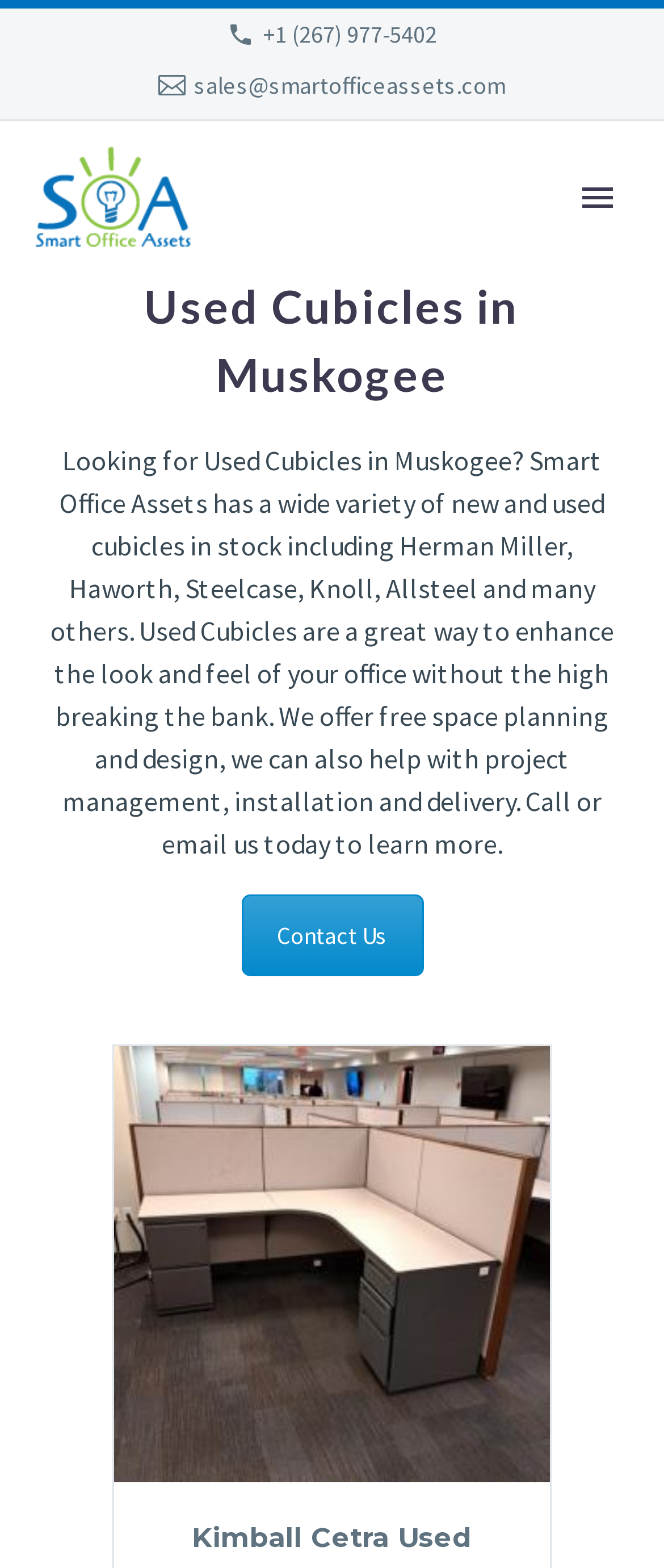Offer a detailed explanation of the webpage layout and contents.

The webpage is about used cubicles in Muskogee, provided by Smart Office Assets. At the top, there is a logo of Smart Office Assets, accompanied by a primary menu button on the right side. Below the logo, there are several links to different categories, including used office furniture, used cubicles, furniture brands, office seating, office tables, used desks, about us, services, blog, and contact us. These links are aligned vertically and take up most of the left side of the page.

On the right side, there is a search bar with a search button and a textbox to input search queries. Below the search bar, there is a heading that reads "Used Cubicles in Muskogee". 

The main content of the page is a paragraph of text that describes the benefits of using used cubicles, including enhancing the look and feel of the office without breaking the bank. The text also mentions that Smart Office Assets offers free space planning and design, project management, installation, and delivery. 

There is a call-to-action link to "Contact Us" below the paragraph, and further down, there is a link to a specific product, "Kimball Cetra Used Cubes", accompanied by an image of the product.